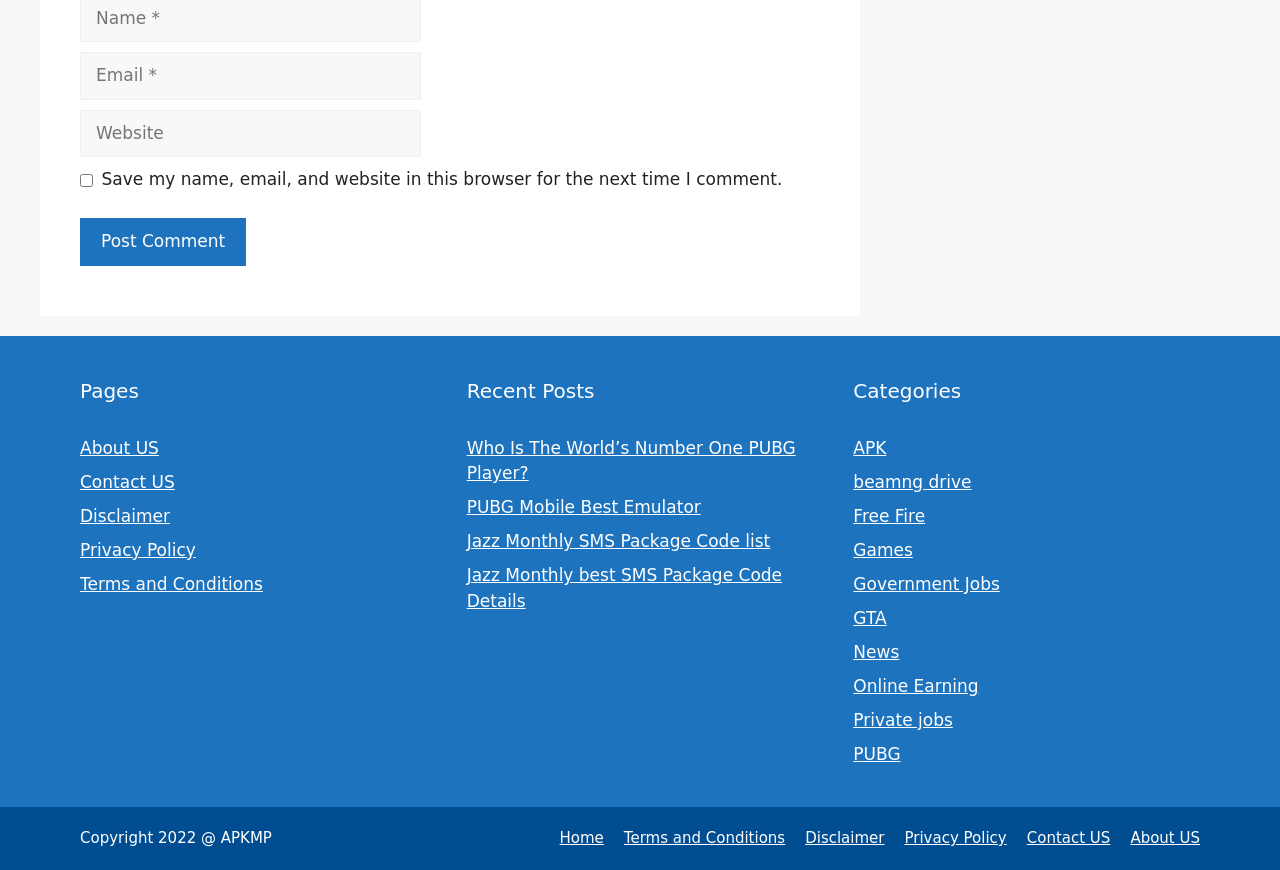What is the purpose of the checkbox?
Please describe in detail the information shown in the image to answer the question.

The checkbox is located below the 'Email' and 'Website' textboxes, and its label is 'Save my name, email, and website in this browser for the next time I comment.' This suggests that the purpose of the checkbox is to save the user's comment information for future use.